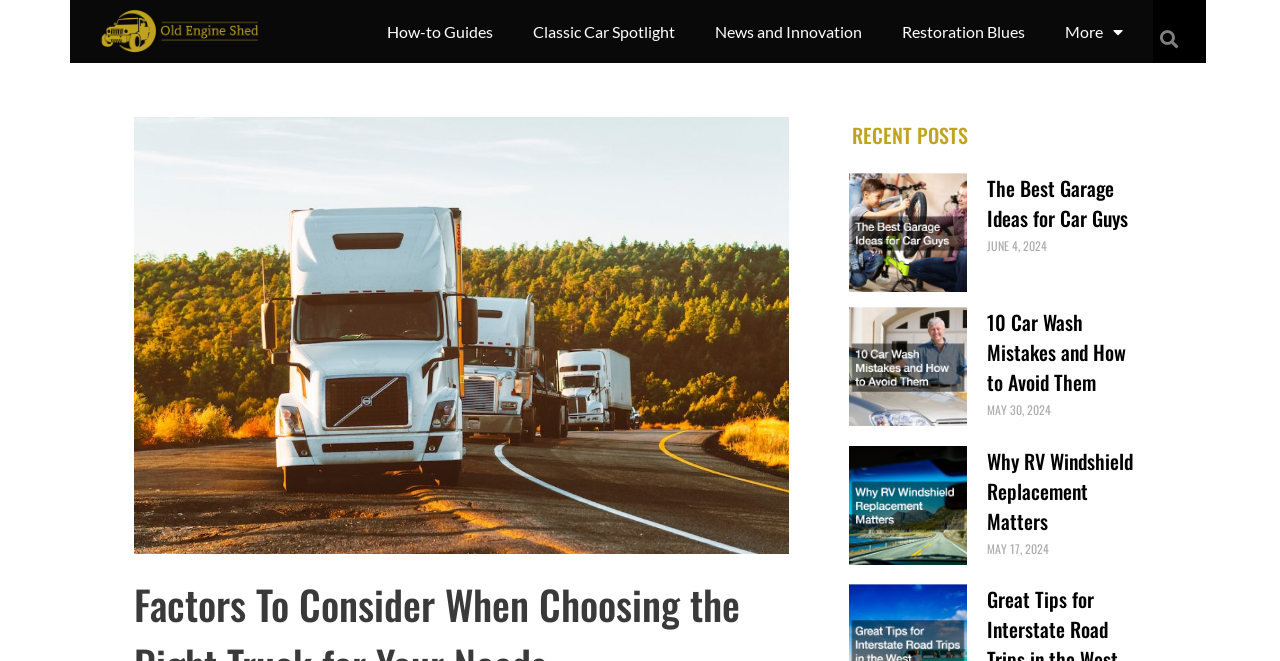What is the main topic of the webpage?
Refer to the image and provide a detailed answer to the question.

Based on the webpage content, including the image of a white Volvo semi-truck and the recent posts section with articles about garage ideas, car wash mistakes, and RV windshield replacement, it can be inferred that the main topic of the webpage is related to trucks and cars.